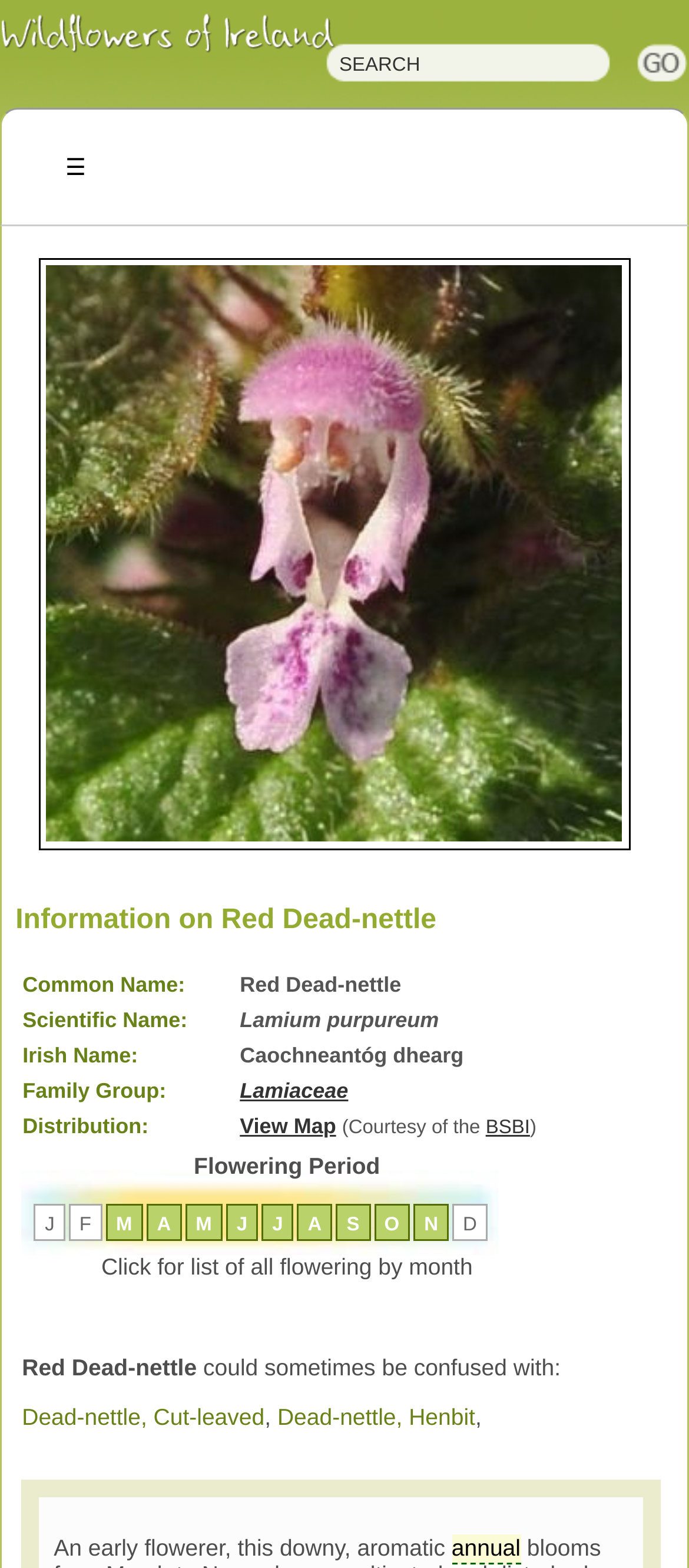Provide a one-word or one-phrase answer to the question:
What could the Red Dead-nettle be confused with?

Dead-nettle, Cut-leaved and Dead-nettle, Henbit